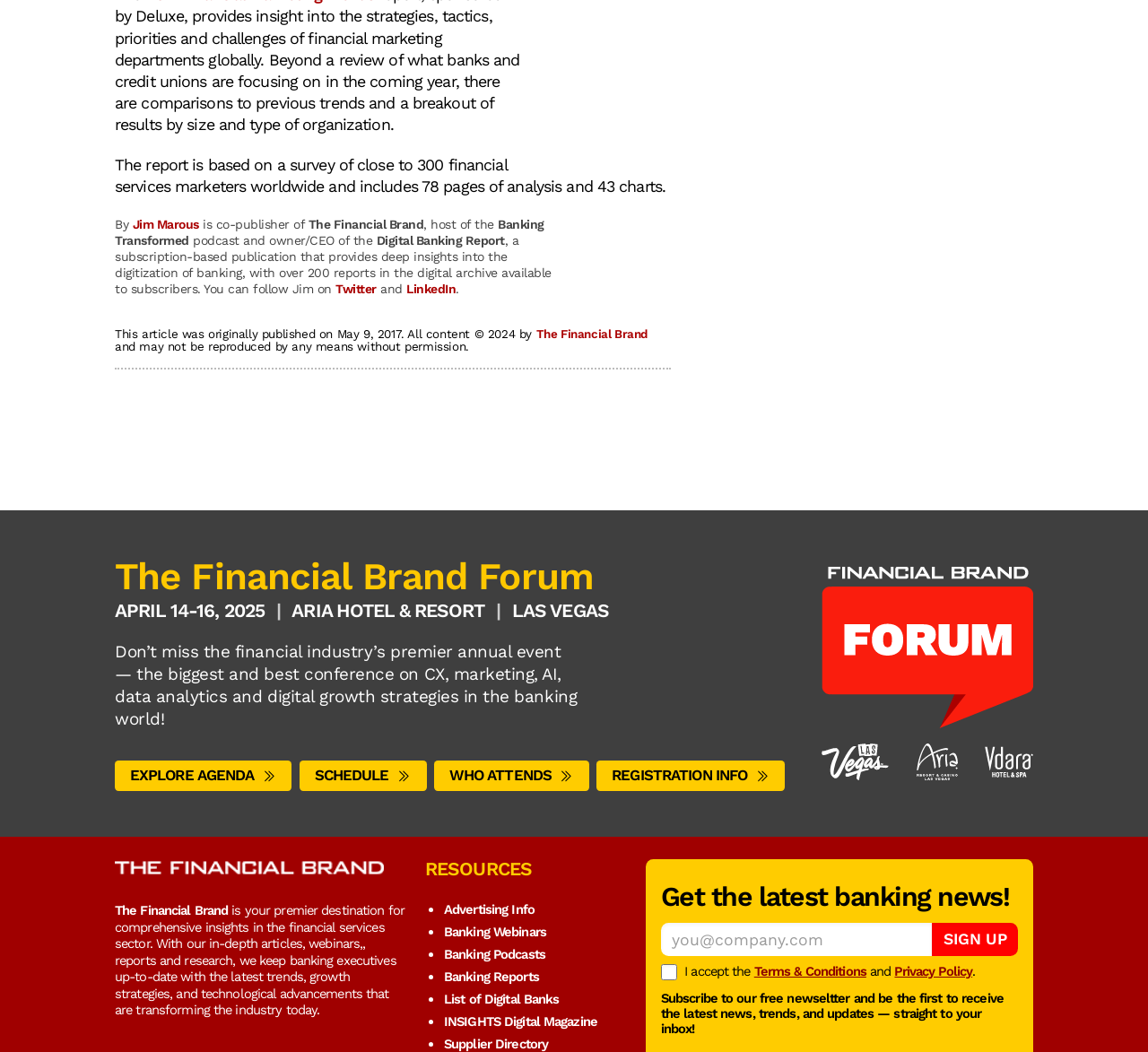Determine the bounding box coordinates of the region to click in order to accomplish the following instruction: "Click on the 'REGISTRATION INFO' link". Provide the coordinates as four float numbers between 0 and 1, specifically [left, top, right, bottom].

[0.52, 0.723, 0.684, 0.752]